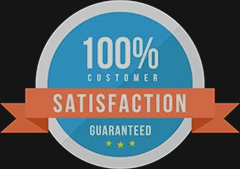Provide a comprehensive description of the image.

The image showcases a visually appealing badge that emphasizes a "100% Customer Satisfaction Guaranteed." The badge features a bright blue circle with bold white text highlighting the promise of complete satisfaction. An orange ribbon across the bottom further reinforces this guarantee, making it stand out. Beneath the ribbon, there are three stars, symbolizing quality and excellence. This graphic is likely designed to instill confidence in potential customers, signaling that they can trust their purchase and enjoy unwavering support for any issues that may arise. It aligns with customer service values, ensuring buyers feel secure and valued in their decision to engage with the product or service being offered.